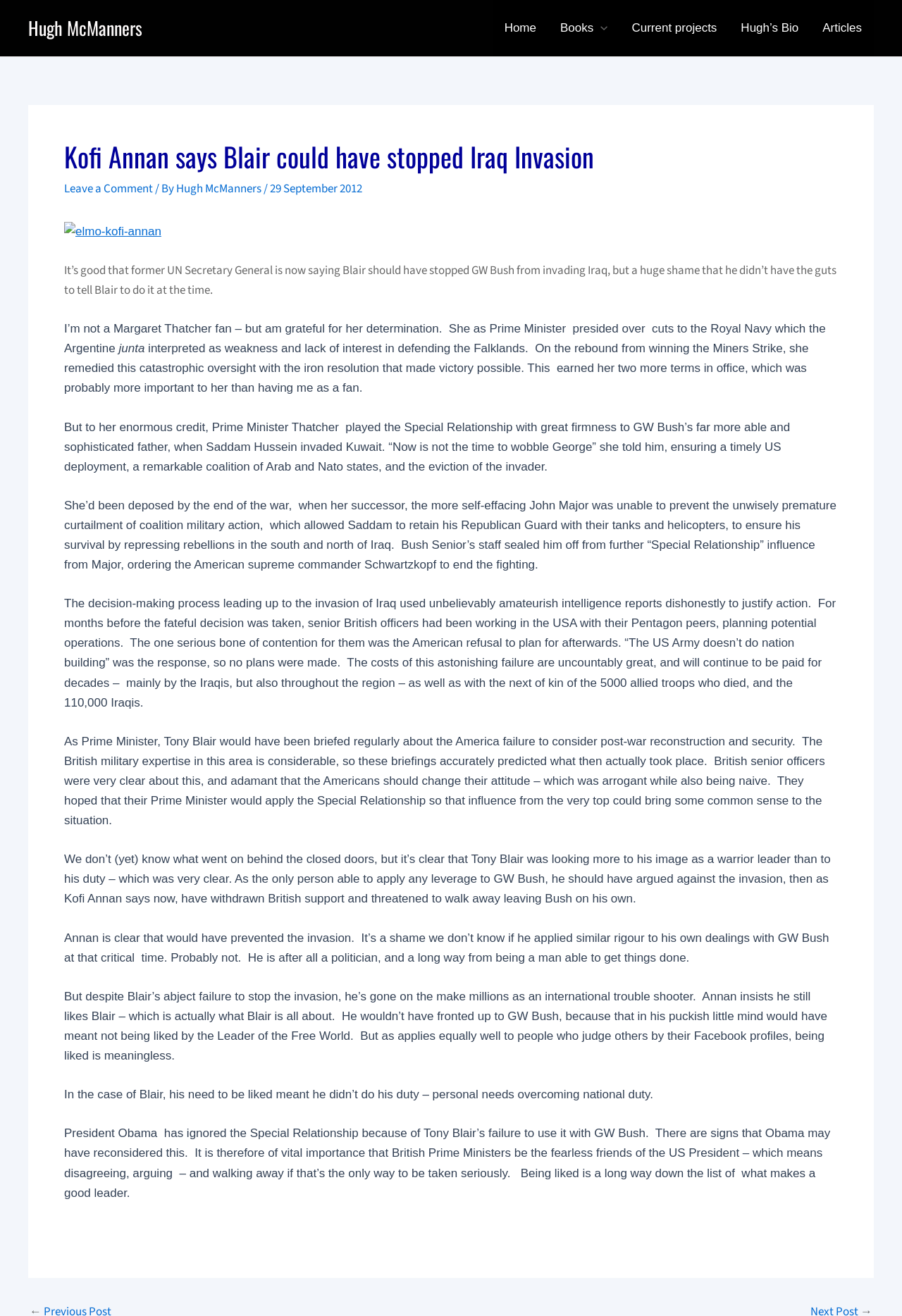Bounding box coordinates are given in the format (top-left x, top-left y, bottom-right x, bottom-right y). All values should be floating point numbers between 0 and 1. Provide the bounding box coordinate for the UI element described as: Leave a Comment

[0.071, 0.137, 0.17, 0.15]